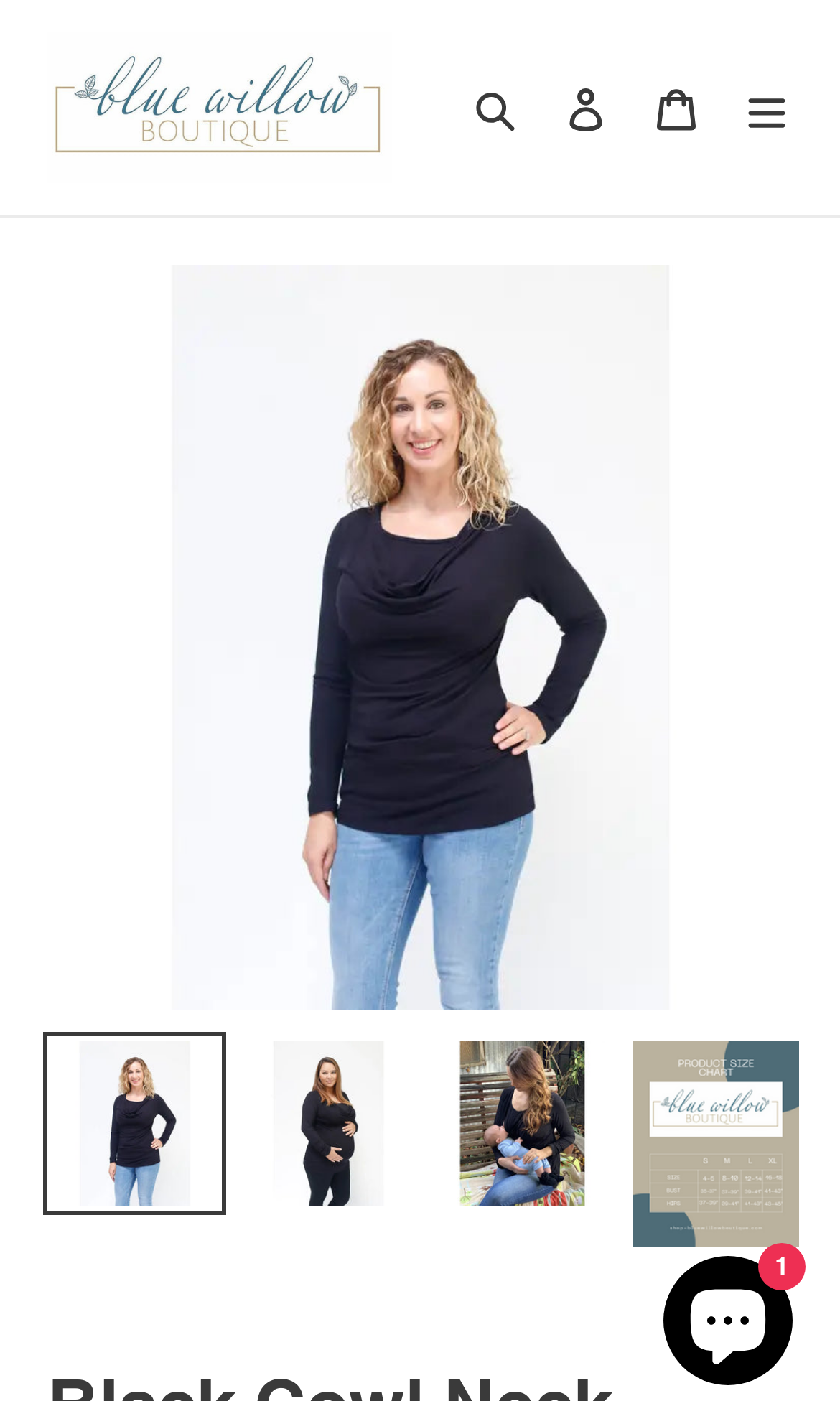Given the element description, predict the bounding box coordinates in the format (top-left x, top-left y, bottom-right x, bottom-right y). Make sure all values are between 0 and 1. Here is the element description: aria-describedby="a11y-external-message"

[0.744, 0.736, 0.962, 0.896]